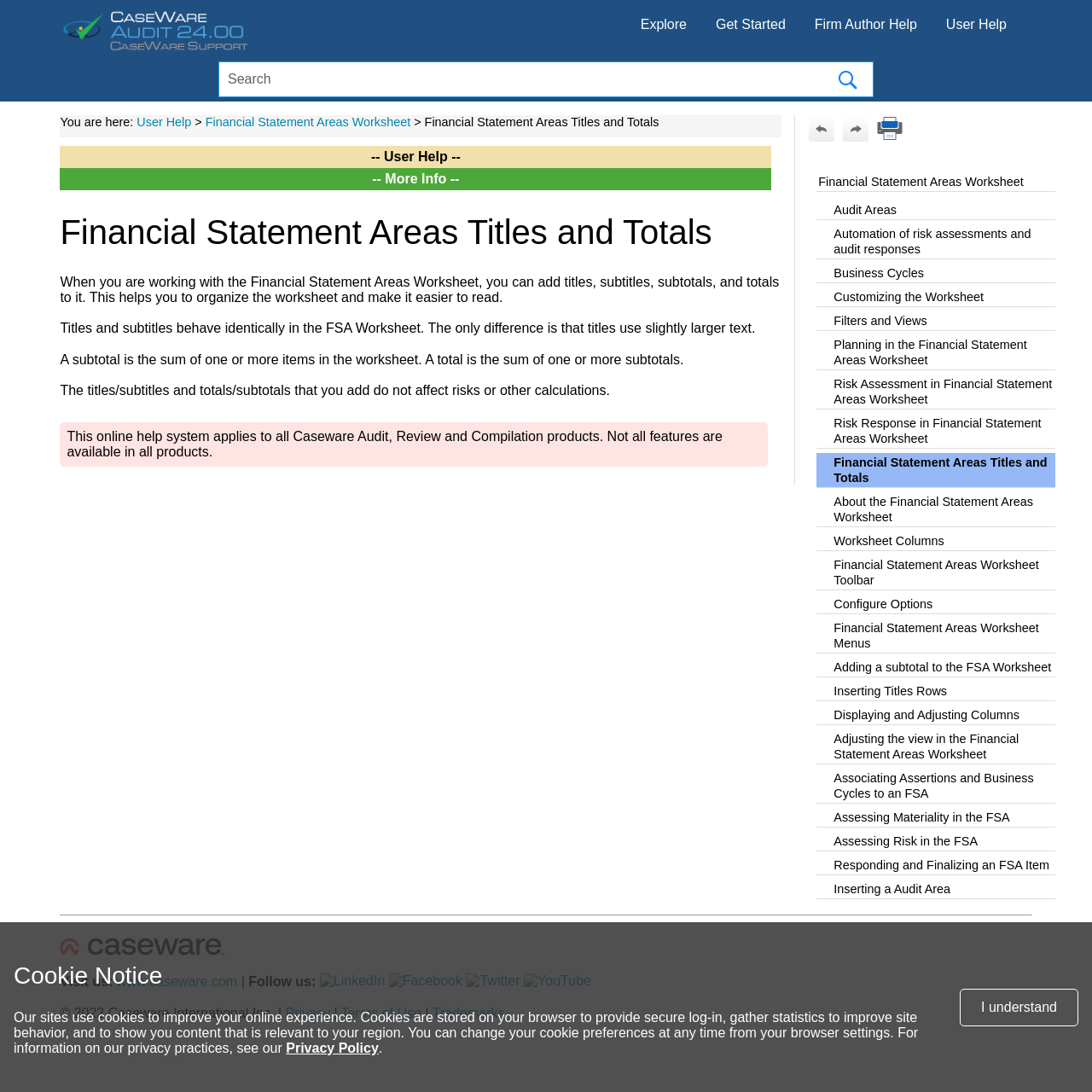Locate and generate the text content of the webpage's heading.

Financial Statement Areas Titles and Totals